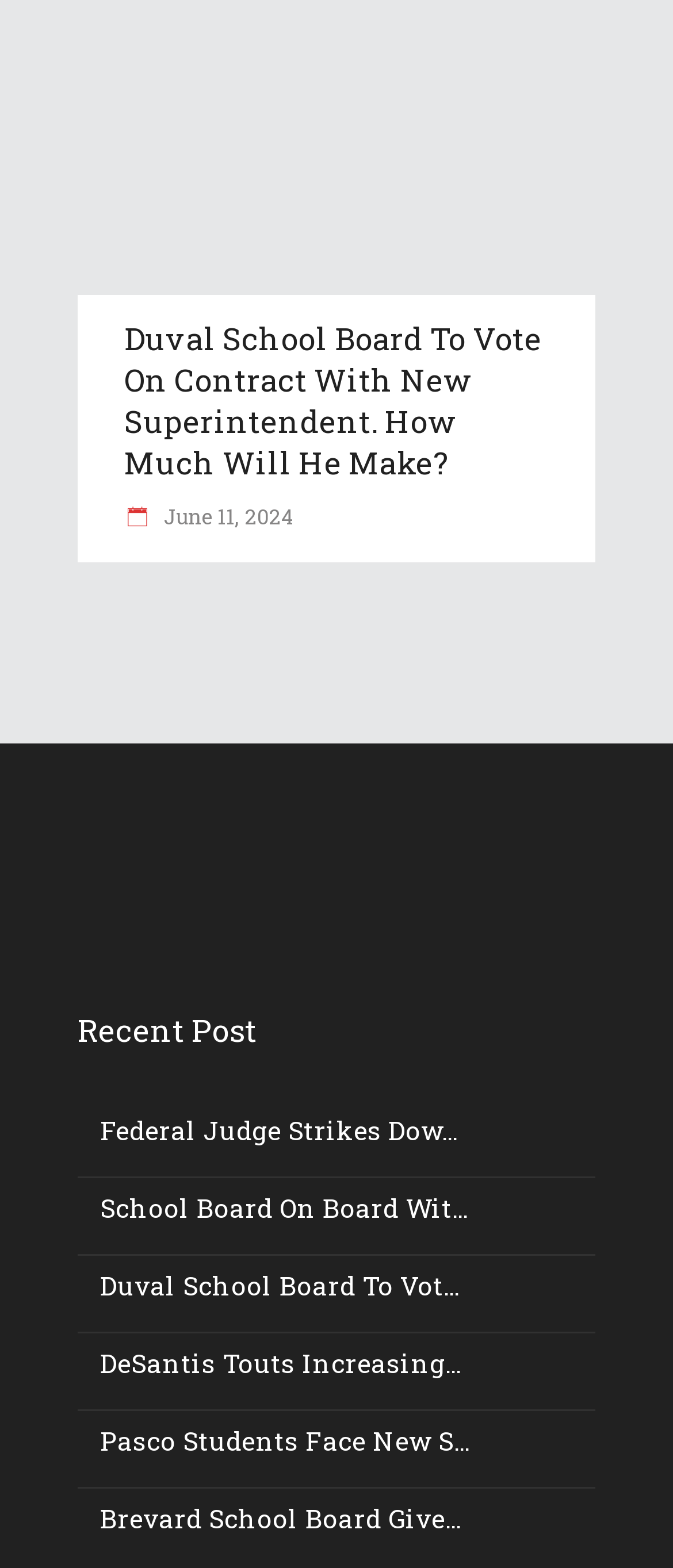How many news articles are listed?
Please give a detailed and elaborate answer to the question.

I counted the number of LayoutTable elements, each containing a heading and a link, which represent individual news articles. There are 6 such elements, indicating 6 news articles are listed.